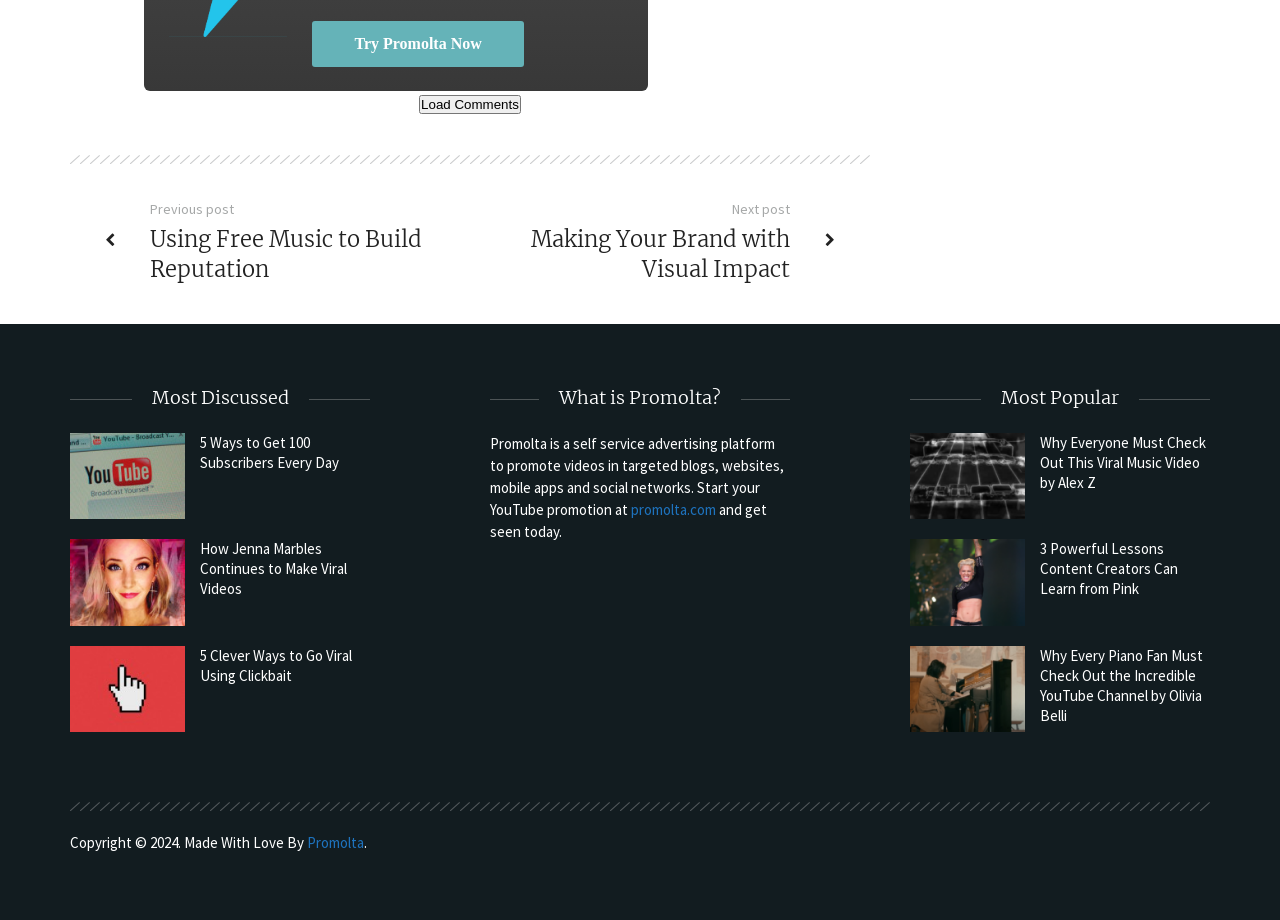Predict the bounding box of the UI element based on the description: "alt="Facebook" title="Facebook"". The coordinates should be four float numbers between 0 and 1, formatted as [left, top, right, bottom].

[0.918, 0.903, 0.945, 0.924]